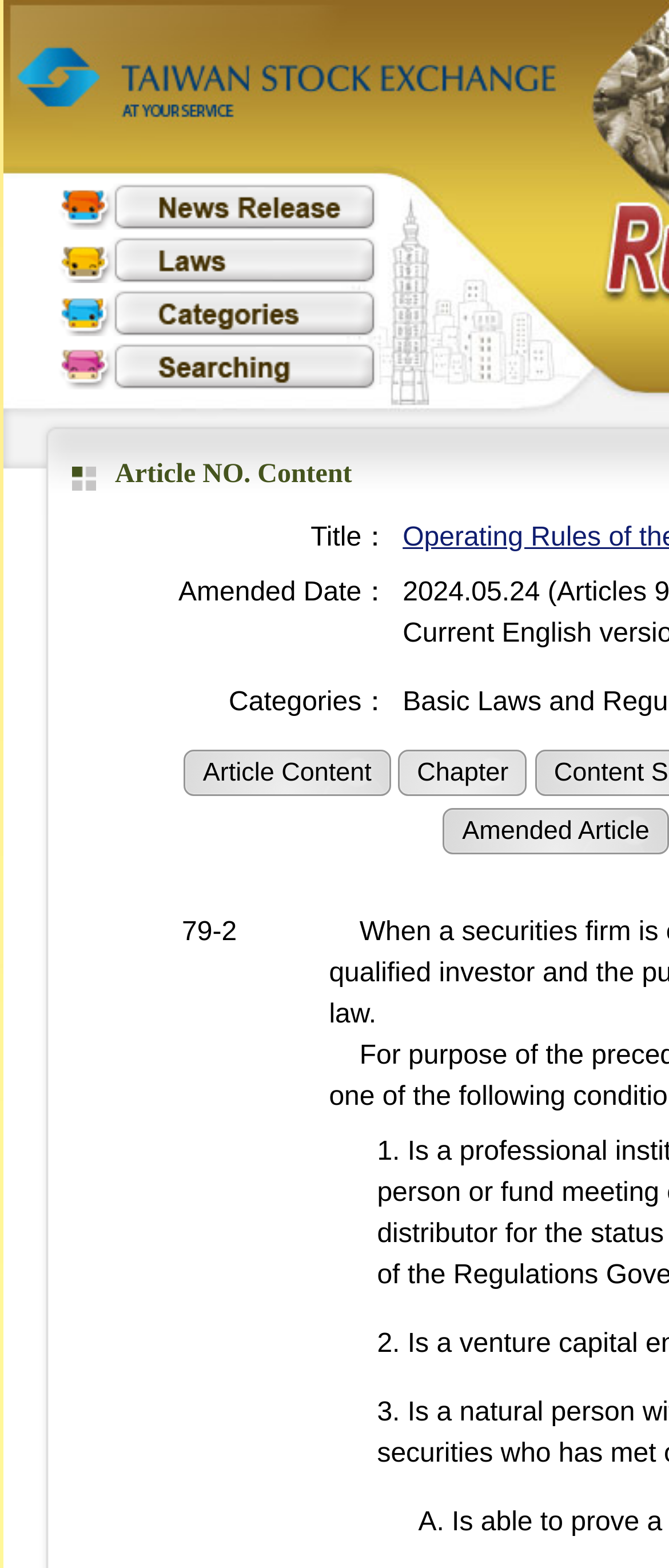Respond to the following query with just one word or a short phrase: 
How many row headers are there in the 'Searching' section?

4